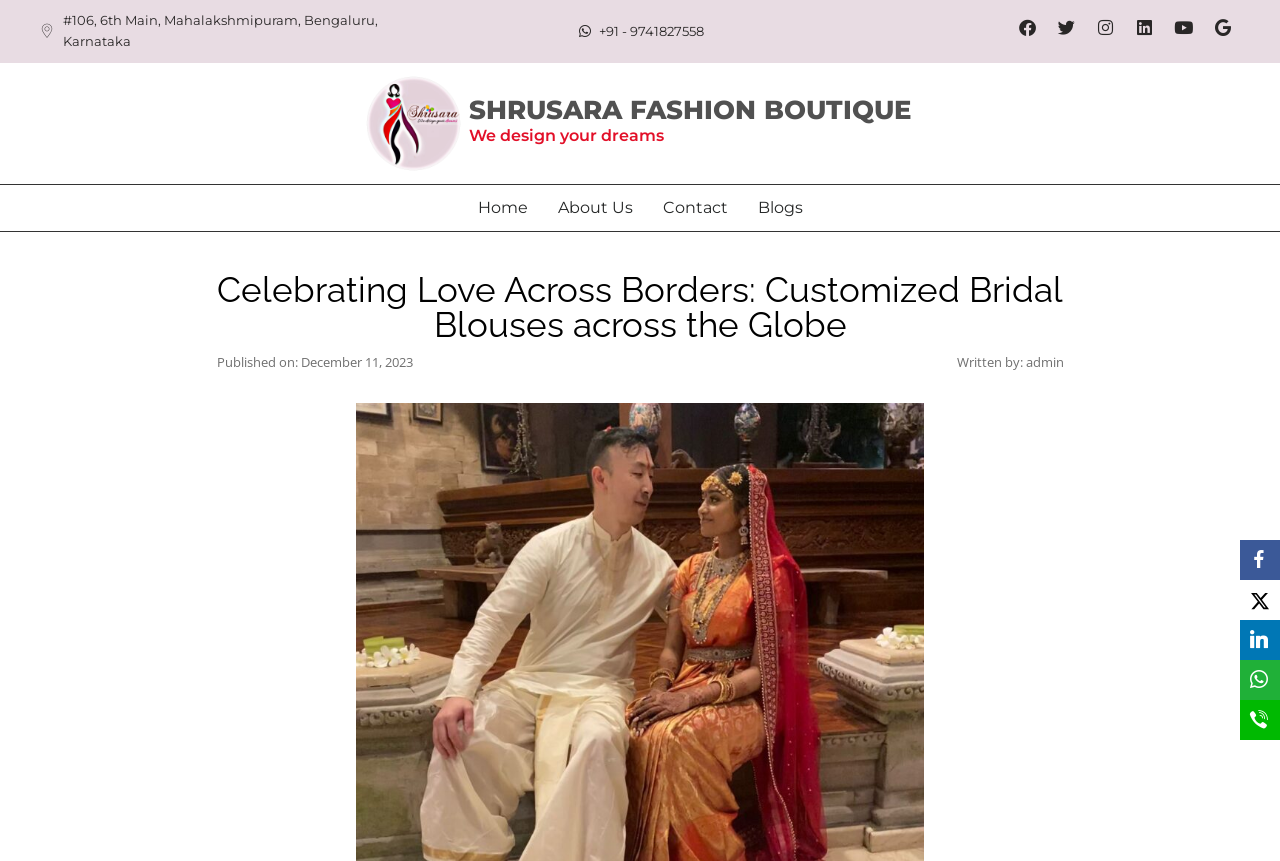Locate the bounding box coordinates of the element that should be clicked to fulfill the instruction: "Go to the home page".

[0.361, 0.215, 0.424, 0.268]